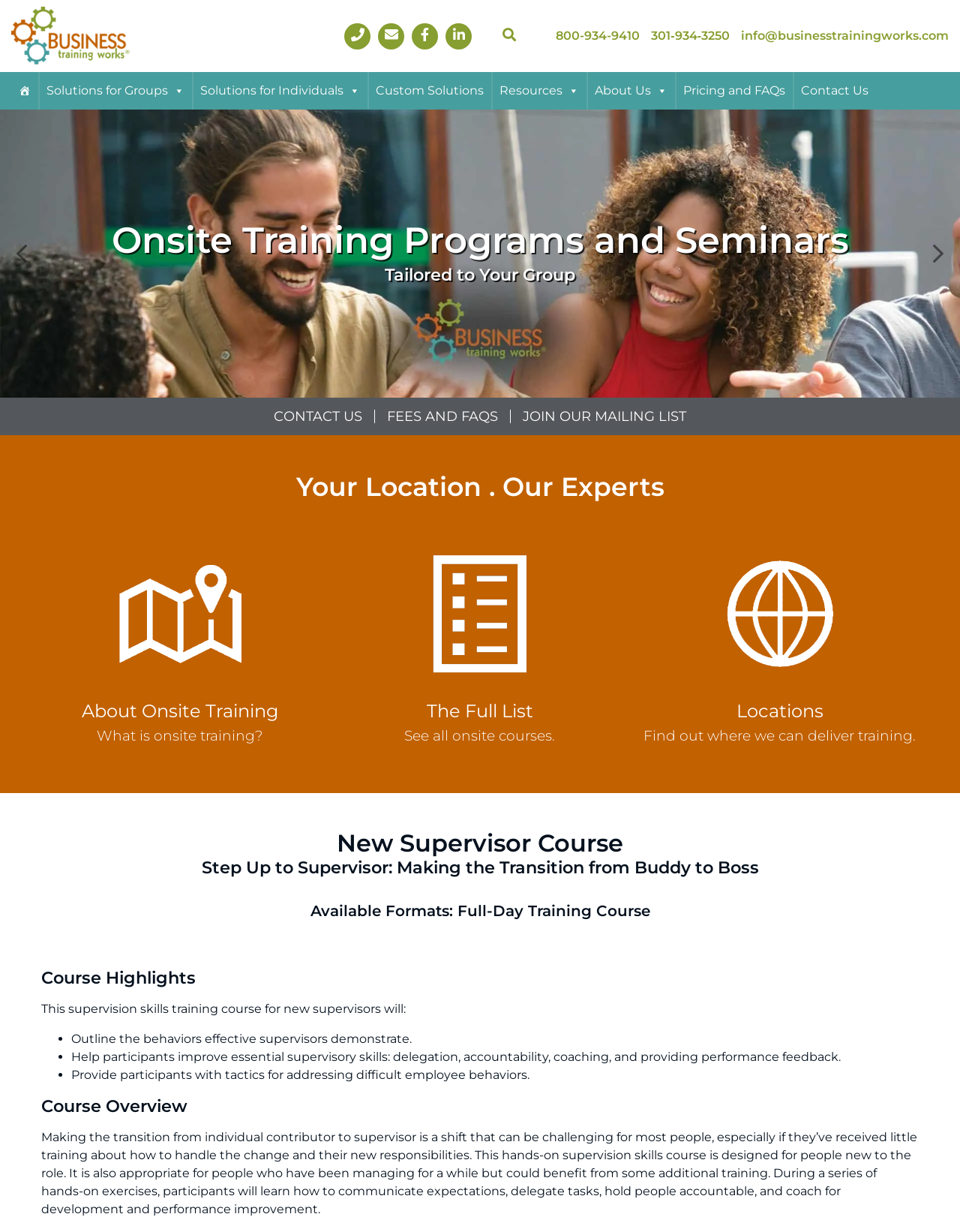Find the bounding box coordinates of the clickable region needed to perform the following instruction: "Contact us through email info@businesstrainingworks.com". The coordinates should be provided as four float numbers between 0 and 1, i.e., [left, top, right, bottom].

[0.772, 0.022, 0.988, 0.037]